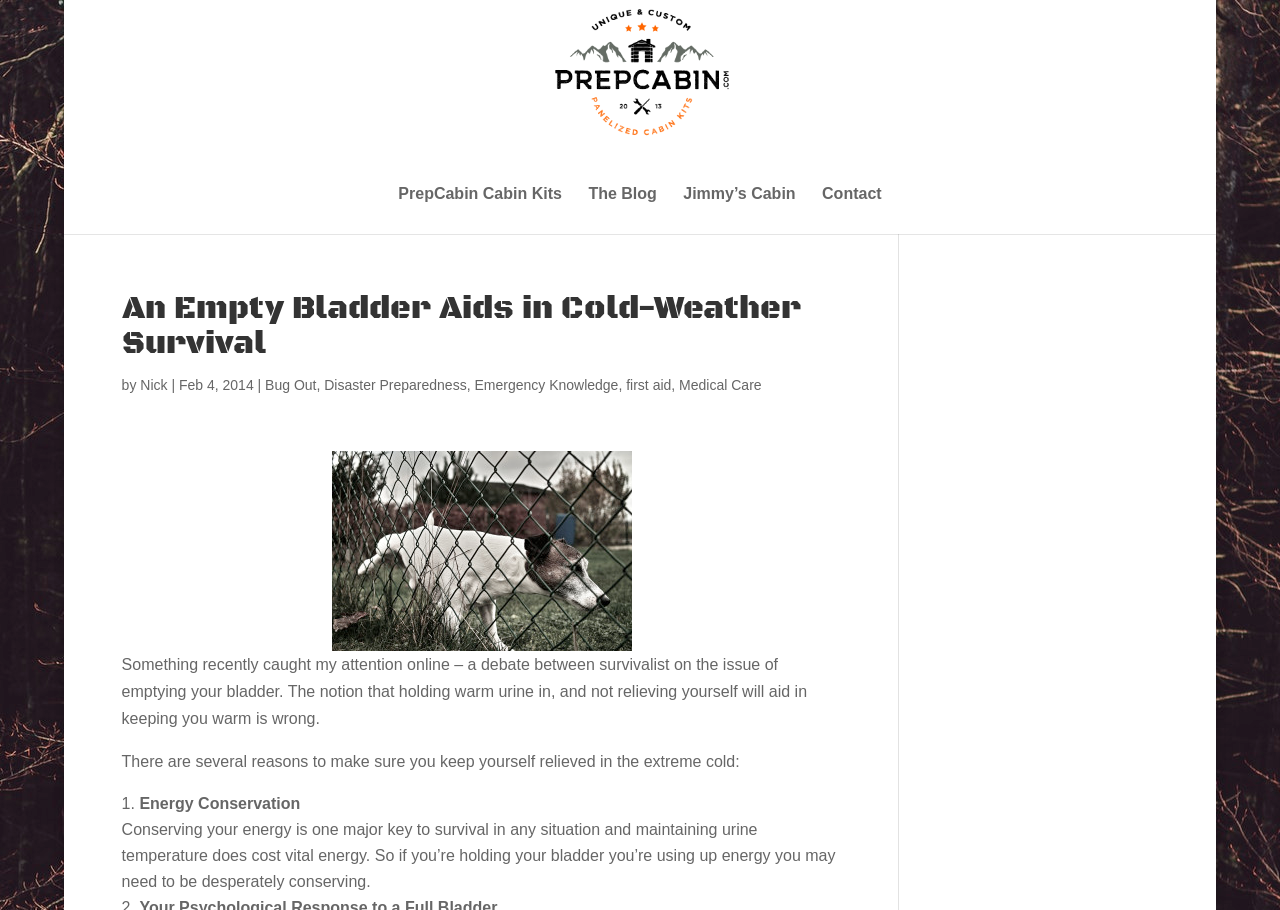Produce an extensive caption that describes everything on the webpage.

The webpage is about an article titled "An Empty Bladder Aids in Cold-Weather Survival" on PrepCabin.com. At the top, there is a logo of PrepCabin.com, which is an image with a link to the website. Below the logo, there are four links: "PrepCabin Cabin Kits", "The Blog", "Jimmy's Cabin", and "Contact", arranged horizontally.

The main content of the article starts with a heading "An Empty Bladder Aids in Cold-Weather Survival" followed by the author's name "Nick" and the date "Feb 4, 2014". Below the heading, there are several links to related topics, including "Bug Out", "Disaster Preparedness", "Emergency Knowledge", "first aid", and "Medical Care", arranged horizontally.

The article itself starts with a brief introduction, followed by a main section that discusses the importance of emptying one's bladder in cold weather. The section is divided into several points, marked with numbers, including "Energy Conservation", which explains how holding urine can waste vital energy.

On the right side of the article, there is a large image of a dog peeing, which is linked to another webpage. The image takes up most of the right side of the page, from the middle to the bottom.

Overall, the webpage has a simple layout, with a clear hierarchy of headings and links, and a prominent image on the right side.